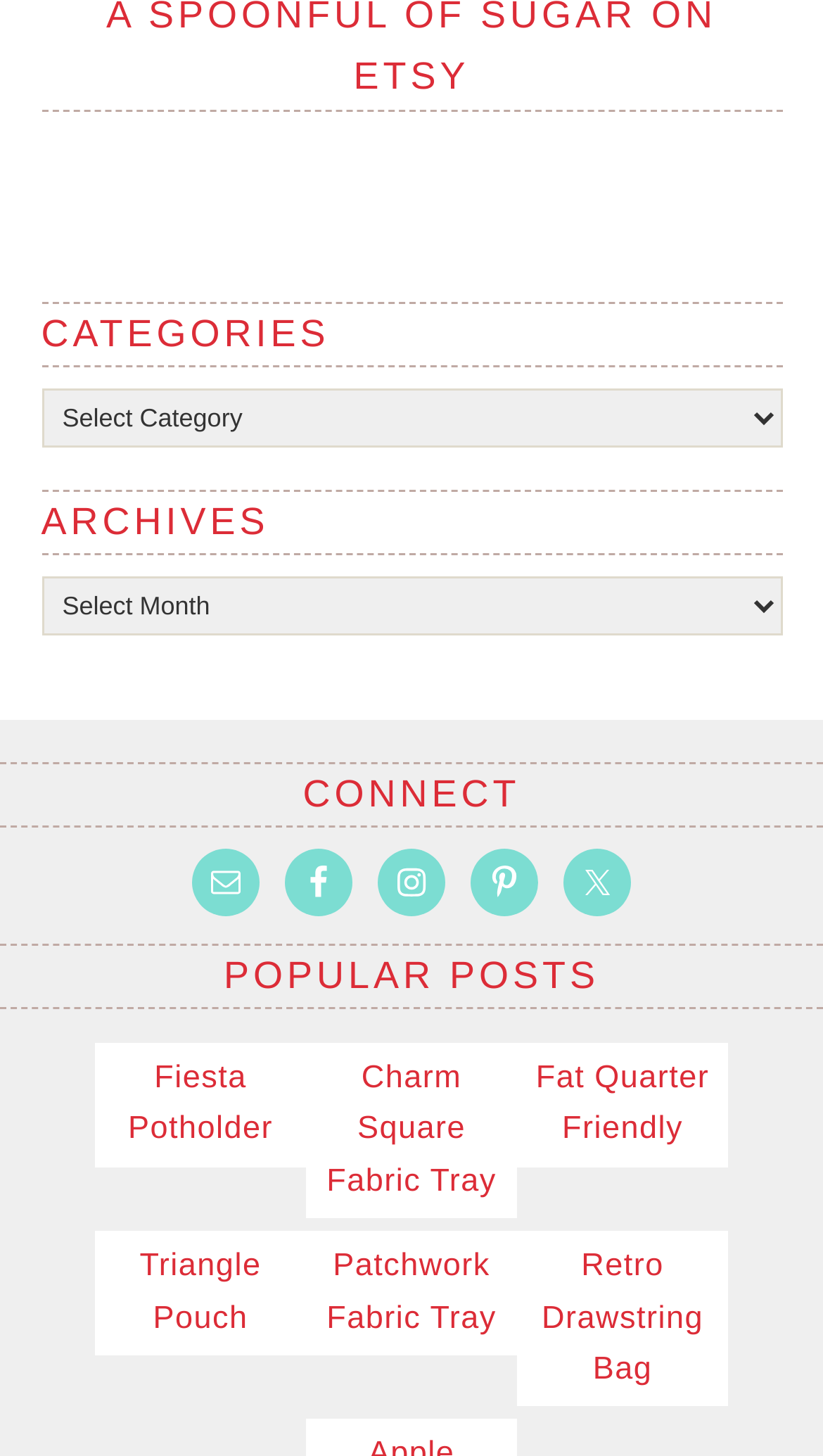Locate the bounding box coordinates of the clickable region necessary to complete the following instruction: "View archives". Provide the coordinates in the format of four float numbers between 0 and 1, i.e., [left, top, right, bottom].

[0.05, 0.396, 0.95, 0.437]